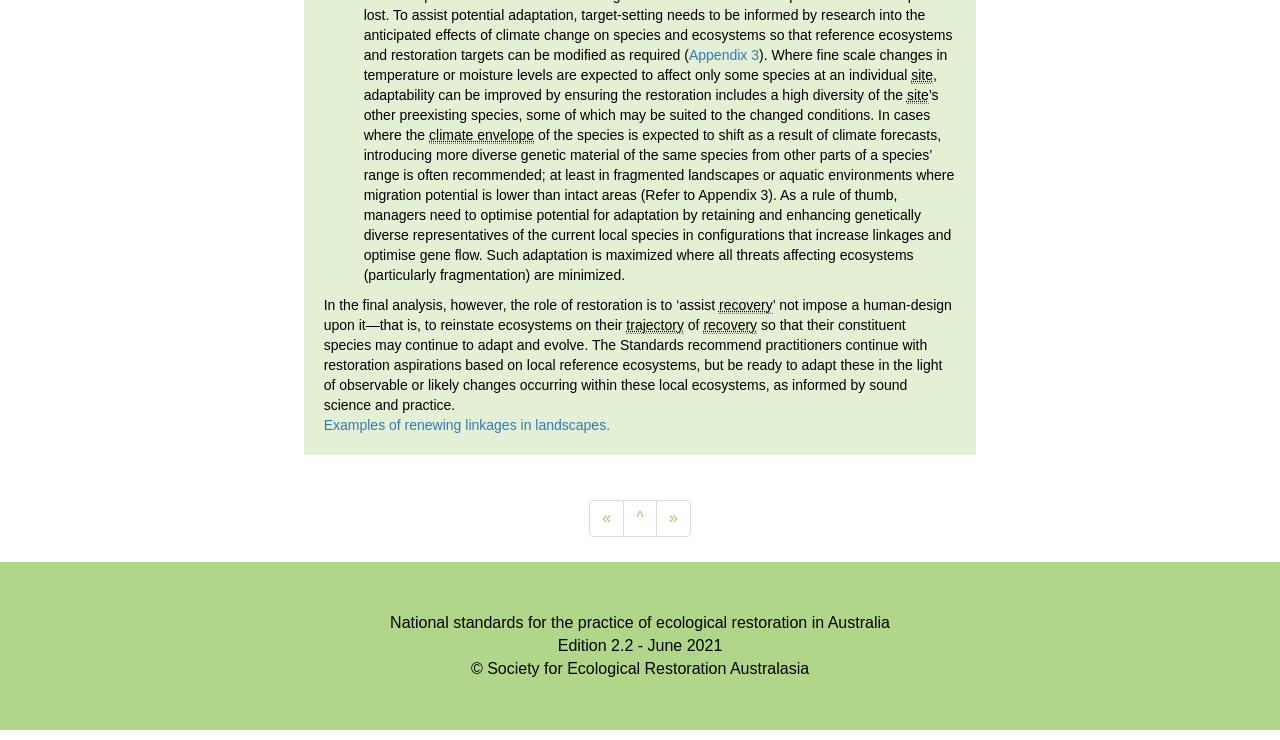From the given element description: "parent_node: Agapo Media", find the bounding box for the UI element. Provide the coordinates as four float numbers between 0 and 1, in the order [left, top, right, bottom].

None